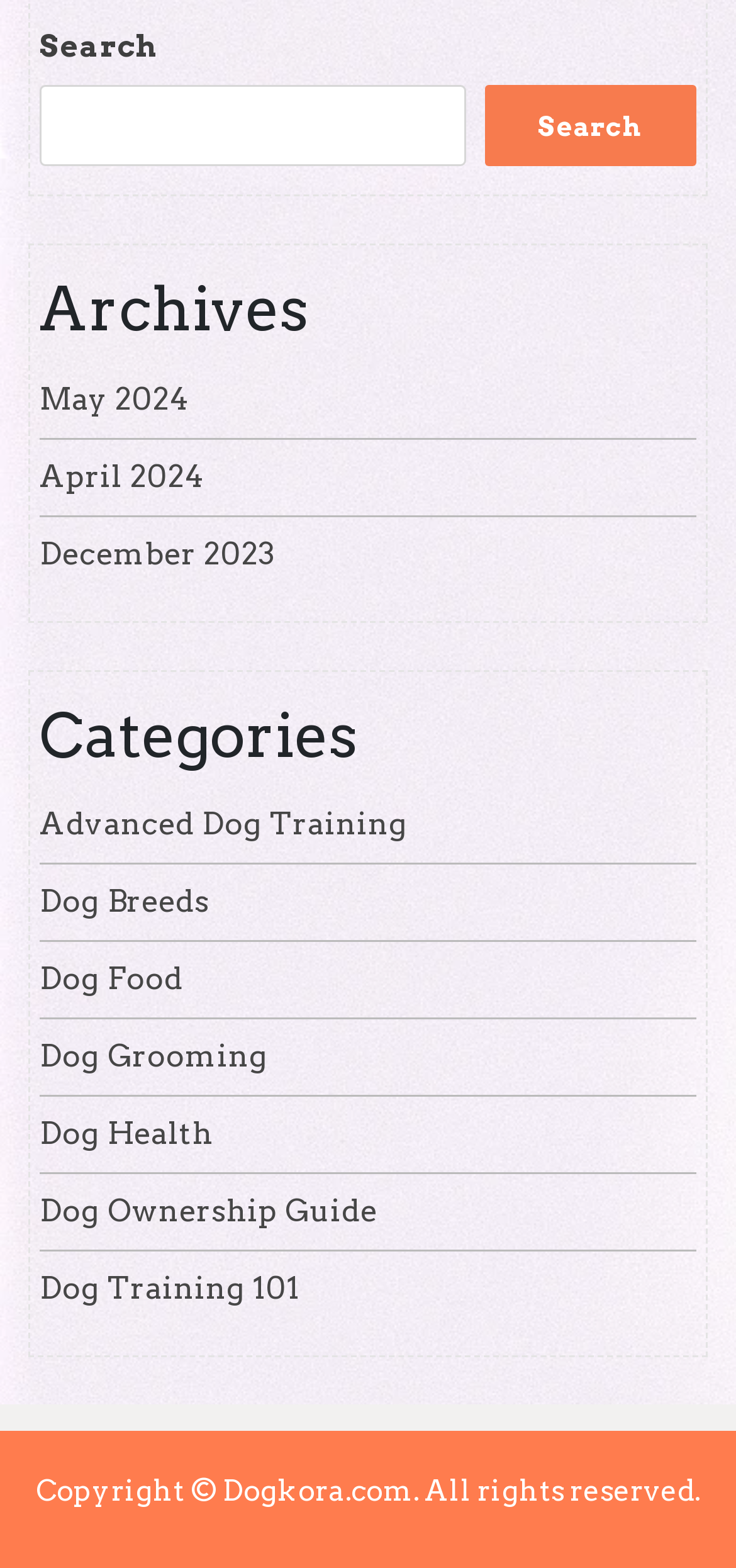How many links are there in the 'Categories' section?
Based on the visual content, answer with a single word or a brief phrase.

7